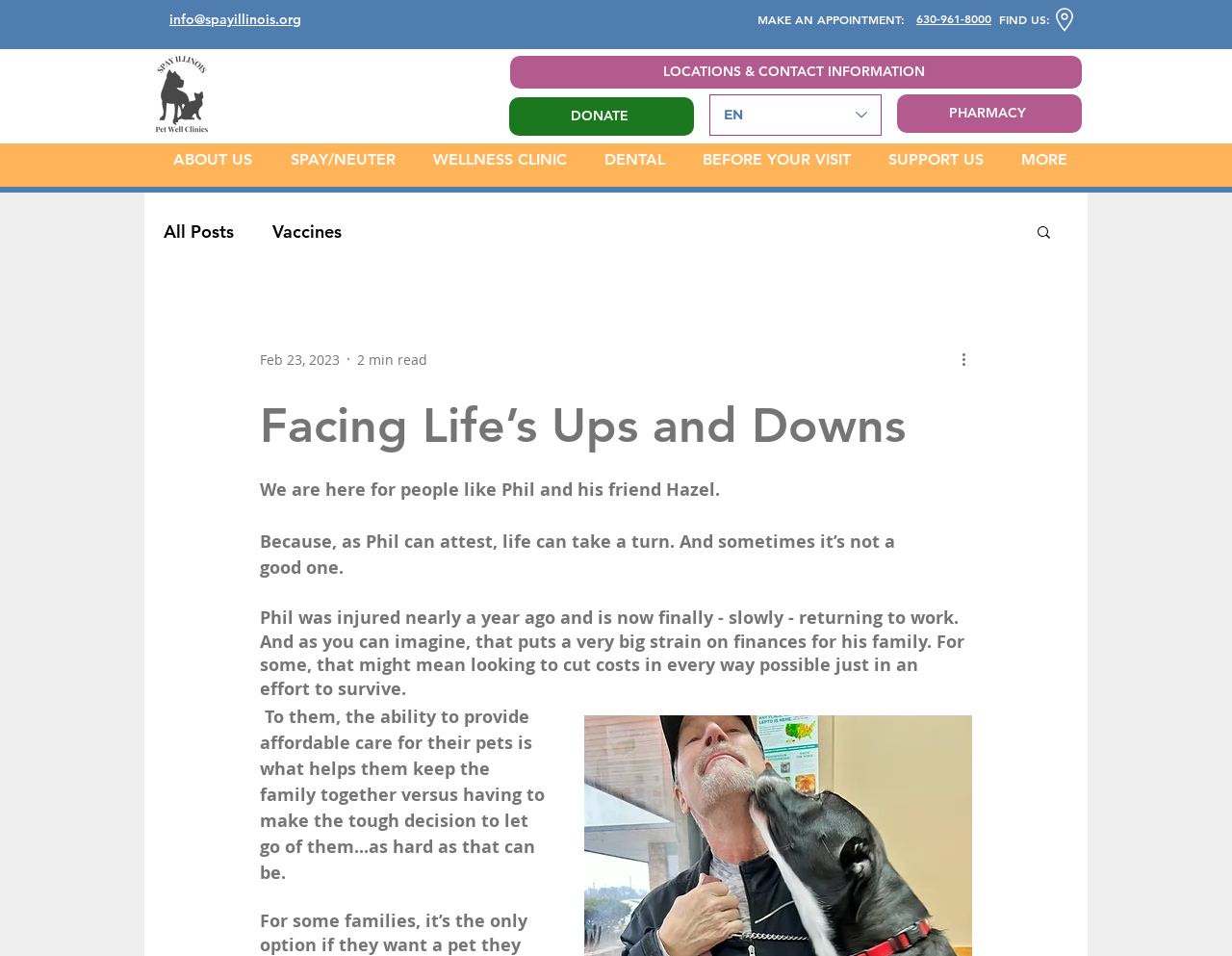Identify the bounding box coordinates of the region that needs to be clicked to carry out this instruction: "Donate". Provide these coordinates as four float numbers ranging from 0 to 1, i.e., [left, top, right, bottom].

[0.413, 0.102, 0.563, 0.142]